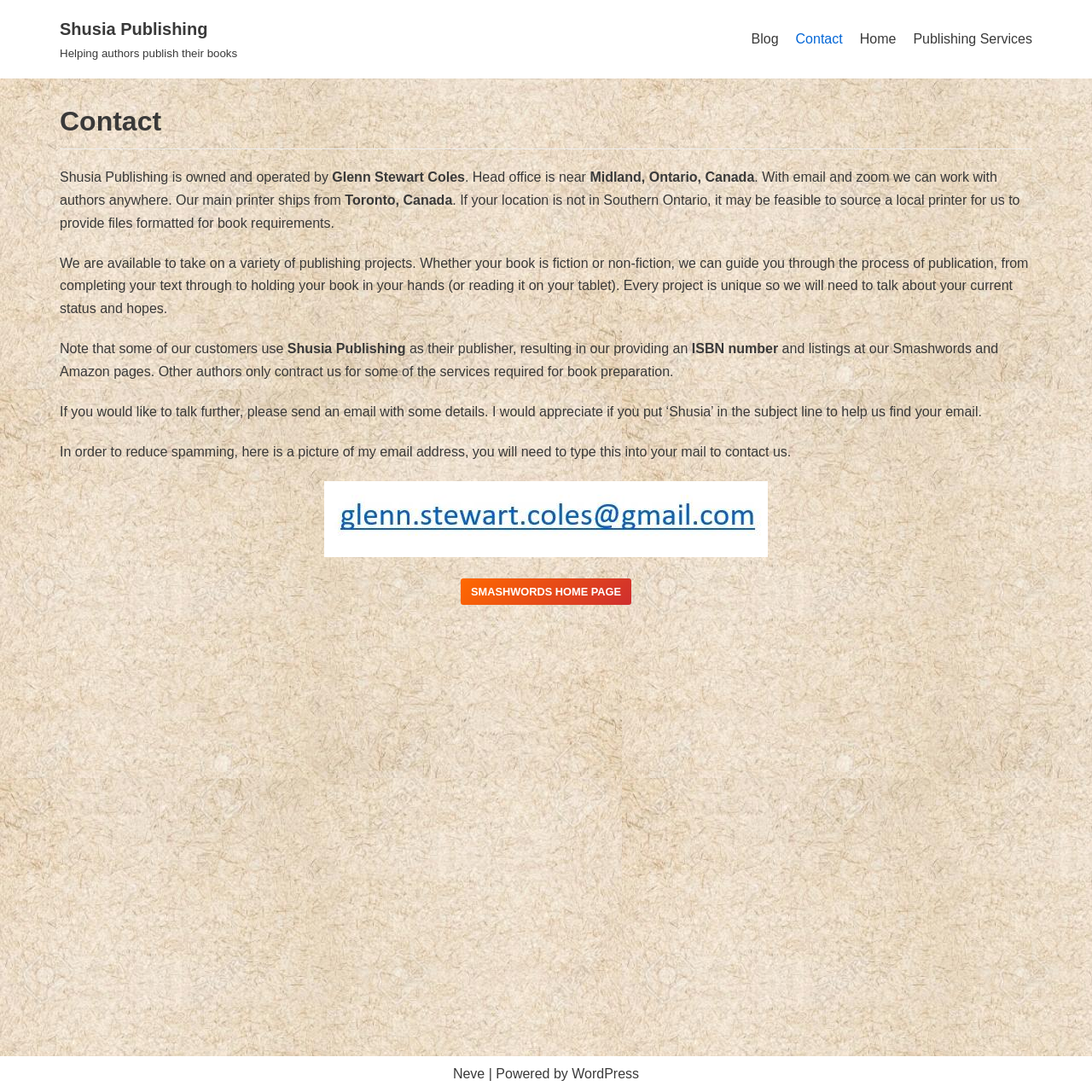Identify the bounding box coordinates of the element that should be clicked to fulfill this task: "Contact Shusia Publishing via email". The coordinates should be provided as four float numbers between 0 and 1, i.e., [left, top, right, bottom].

[0.297, 0.441, 0.703, 0.517]